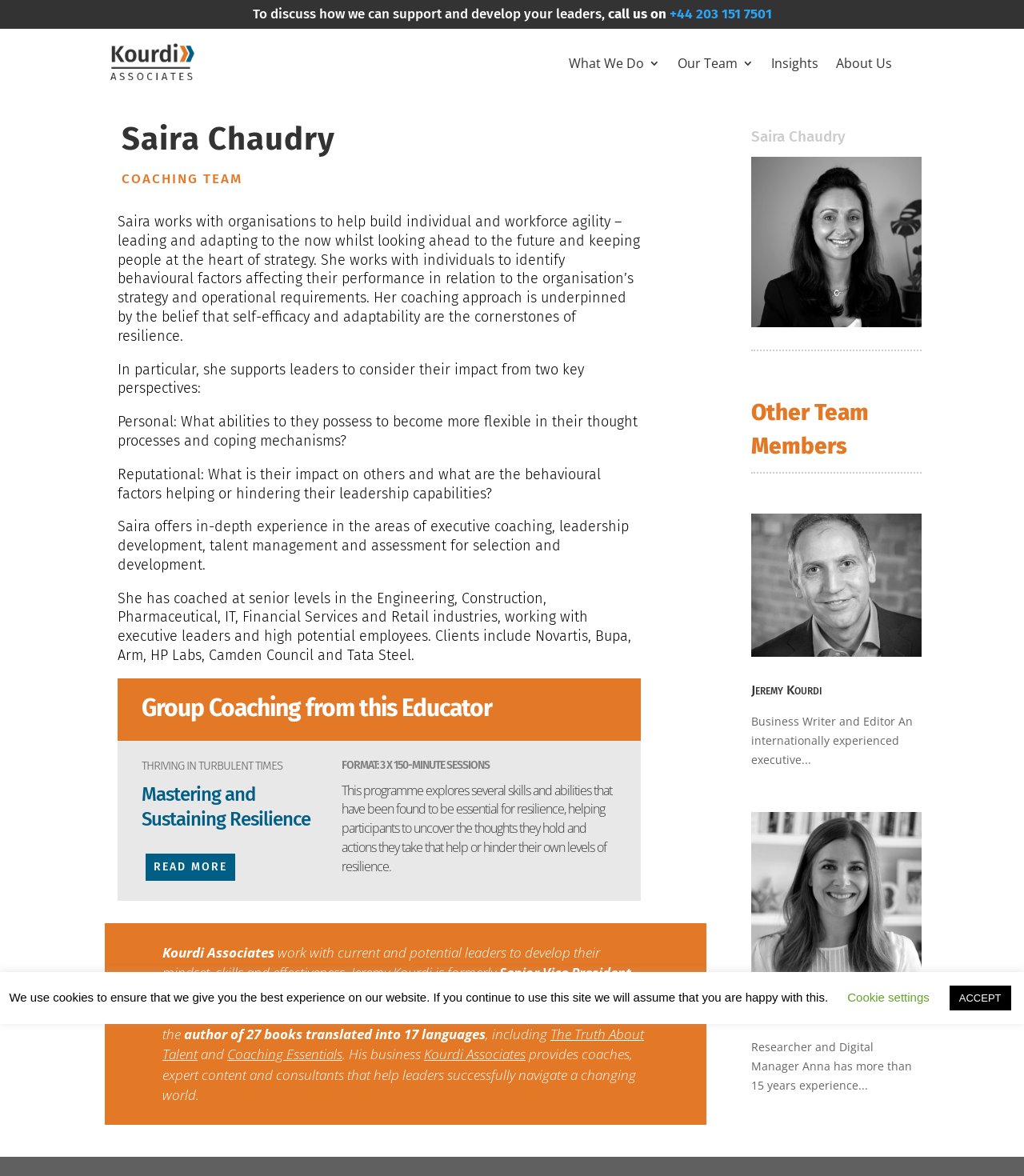Locate the bounding box coordinates of the clickable region to complete the following instruction: "Read more about Saira Chaudry."

[0.142, 0.726, 0.23, 0.749]